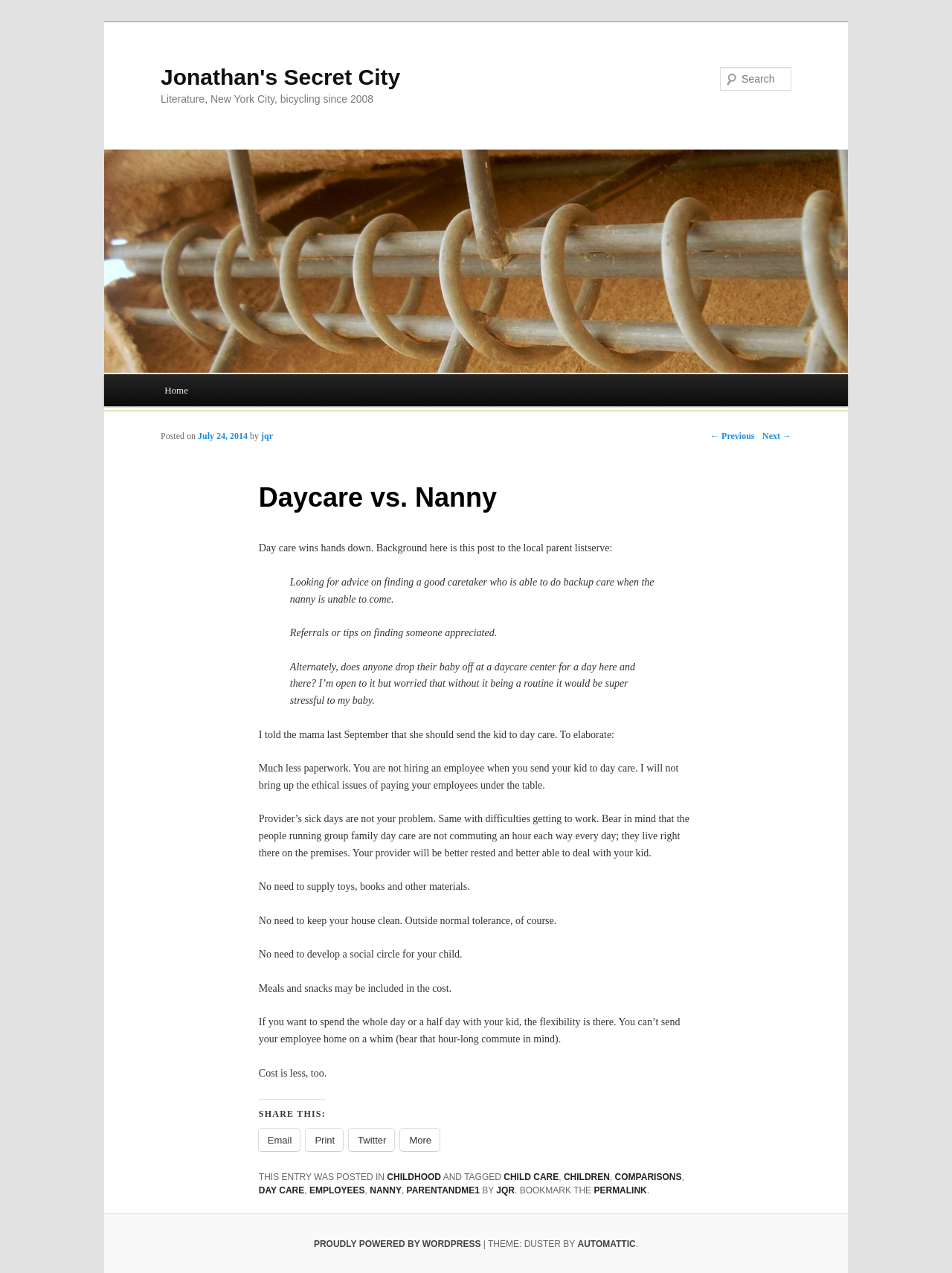What is one advantage of sending a kid to daycare?
Please answer the question with a detailed and comprehensive explanation.

One advantage of sending a kid to daycare is that there is less paperwork, as mentioned in the post. This is because the daycare center handles the paperwork, unlike hiring a nanny where the parent is responsible for the paperwork.